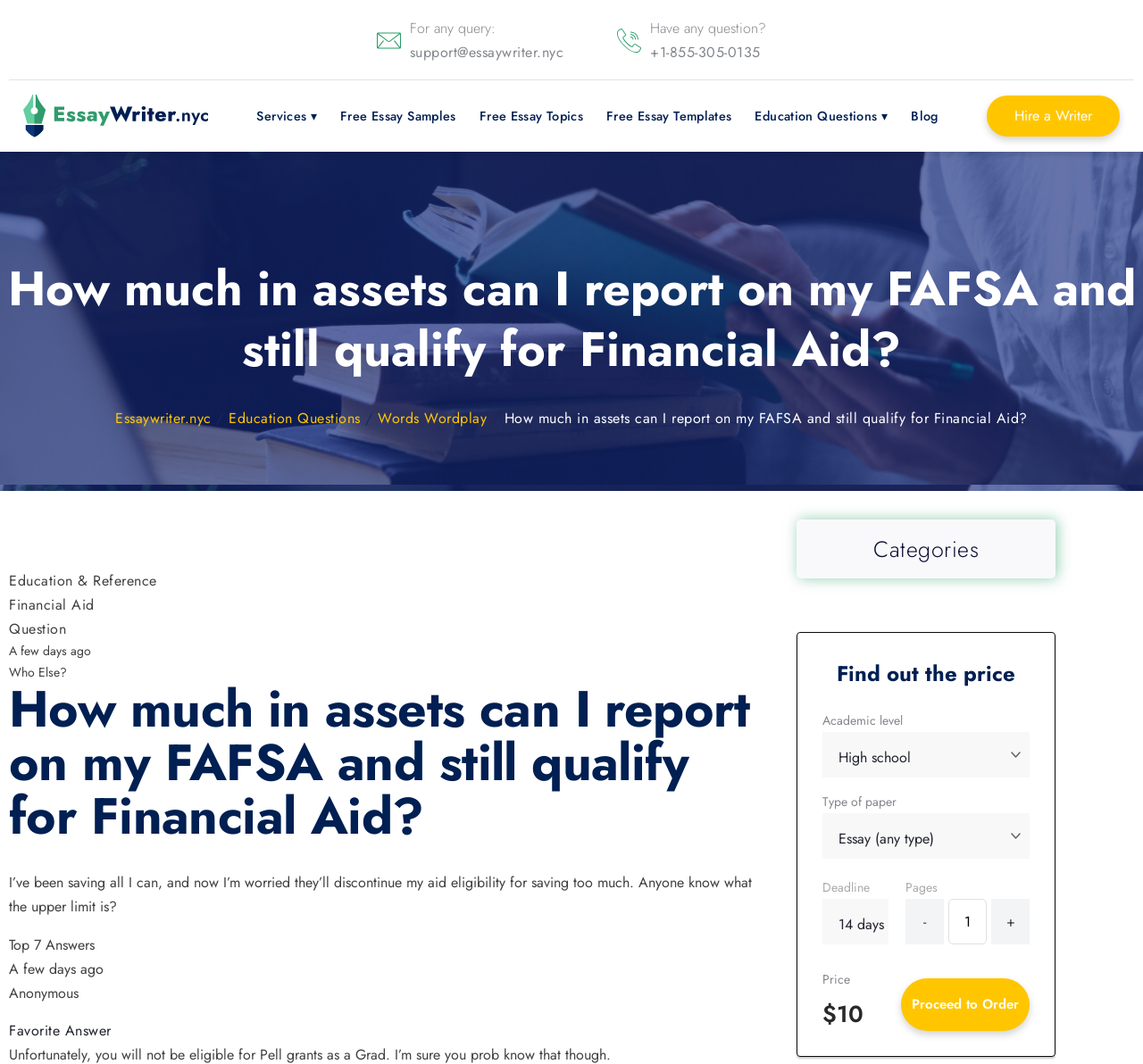Determine the main heading text of the webpage.

How much in assets can I report on my FAFSA and still qualify for Financial Aid?